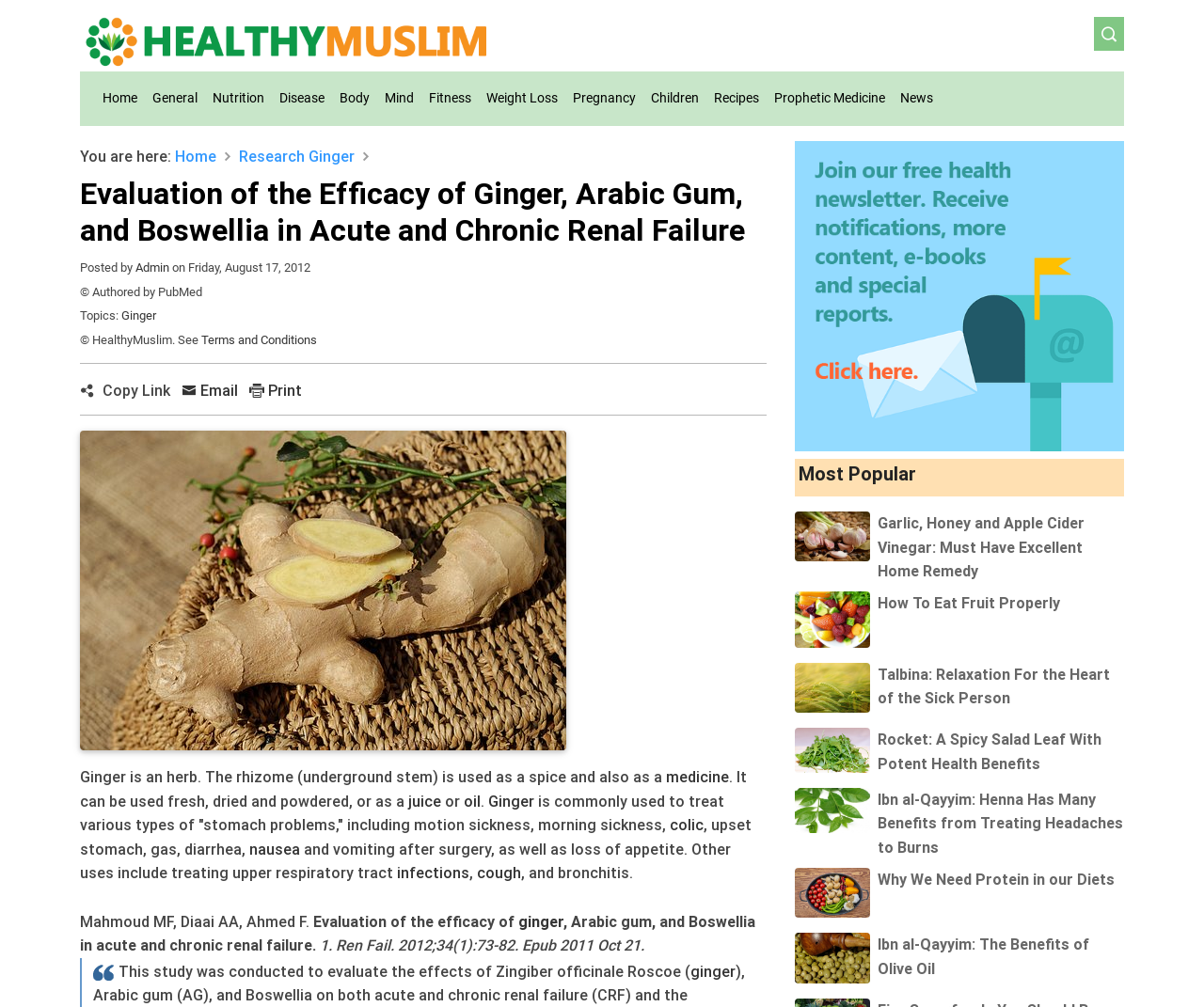What is the topic of the research?
Please interpret the details in the image and answer the question thoroughly.

The topic of the research is the evaluation of the efficacy of ginger, Arabic gum, and Boswellia in acute and chronic renal failure, as indicated by the heading and the text in the webpage.